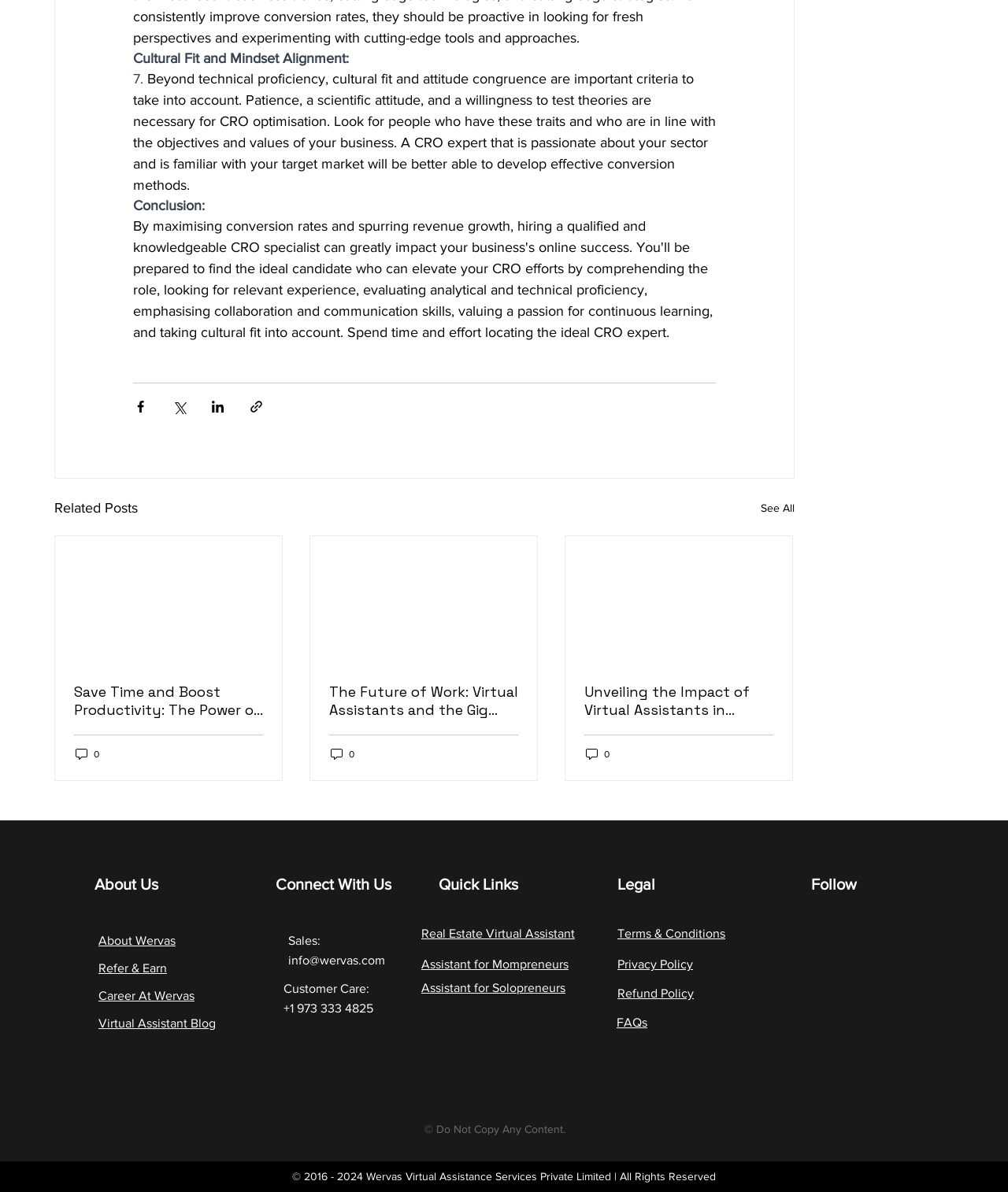What is the topic of the article?
Give a detailed explanation using the information visible in the image.

The topic of the article can be determined by looking at the static text element 'Cultural Fit and Mindset Alignment:' at the top of the webpage, which suggests that the article is about the importance of cultural fit and mindset alignment in CRO optimization.